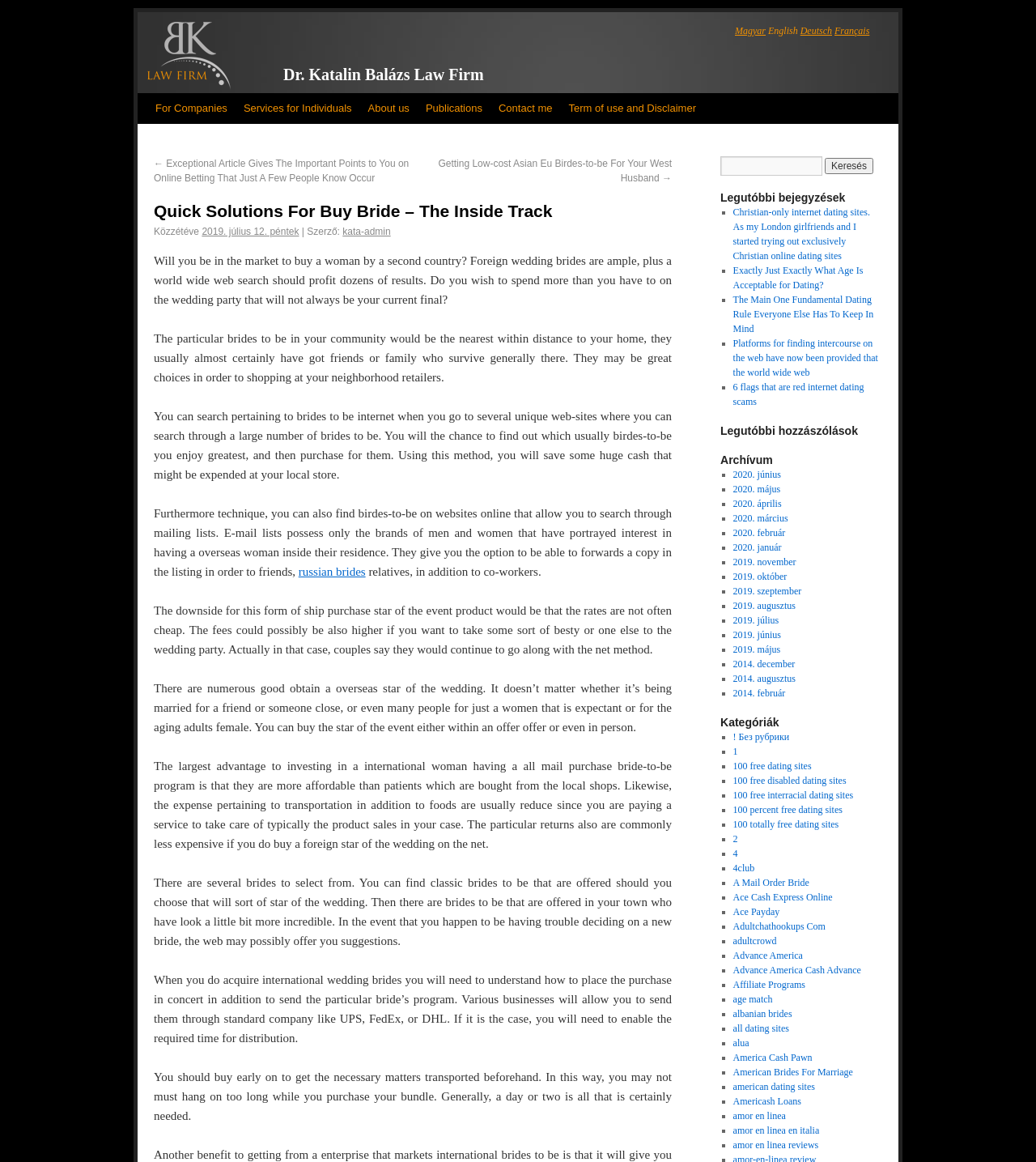What is the language of the first link on the webpage?
Using the image, respond with a single word or phrase.

Magyar